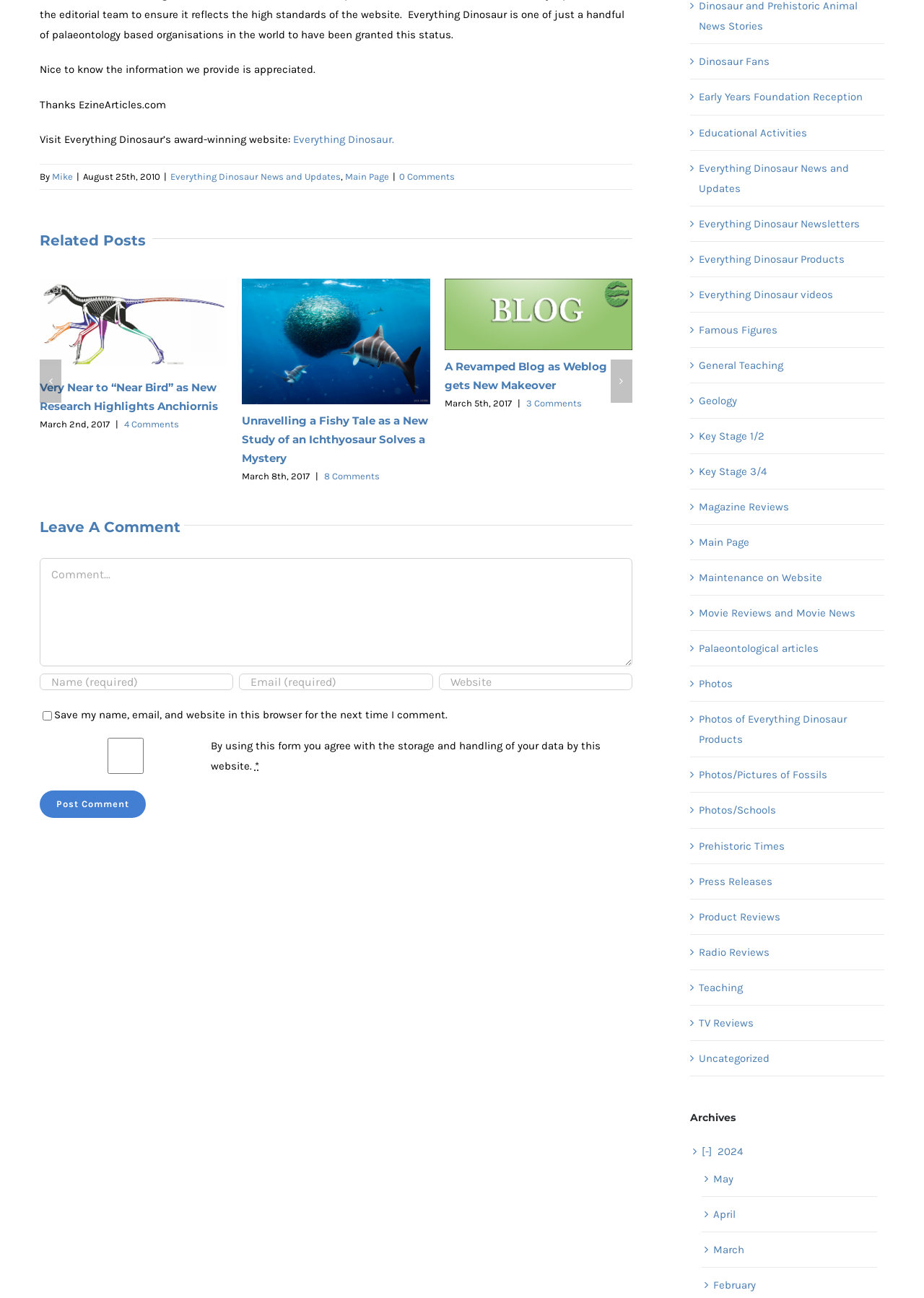Determine the bounding box for the described UI element: "Early Years Foundation Reception".

[0.756, 0.067, 0.949, 0.083]